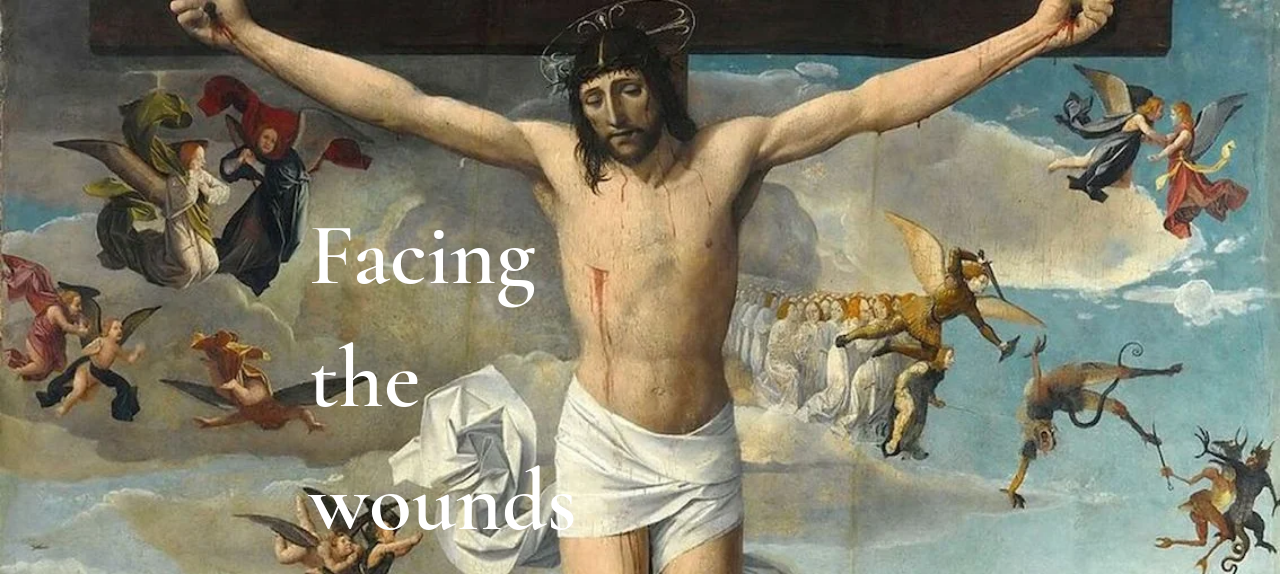Respond to the following query with just one word or a short phrase: 
What is written prominently in the image?

Facing the wounds